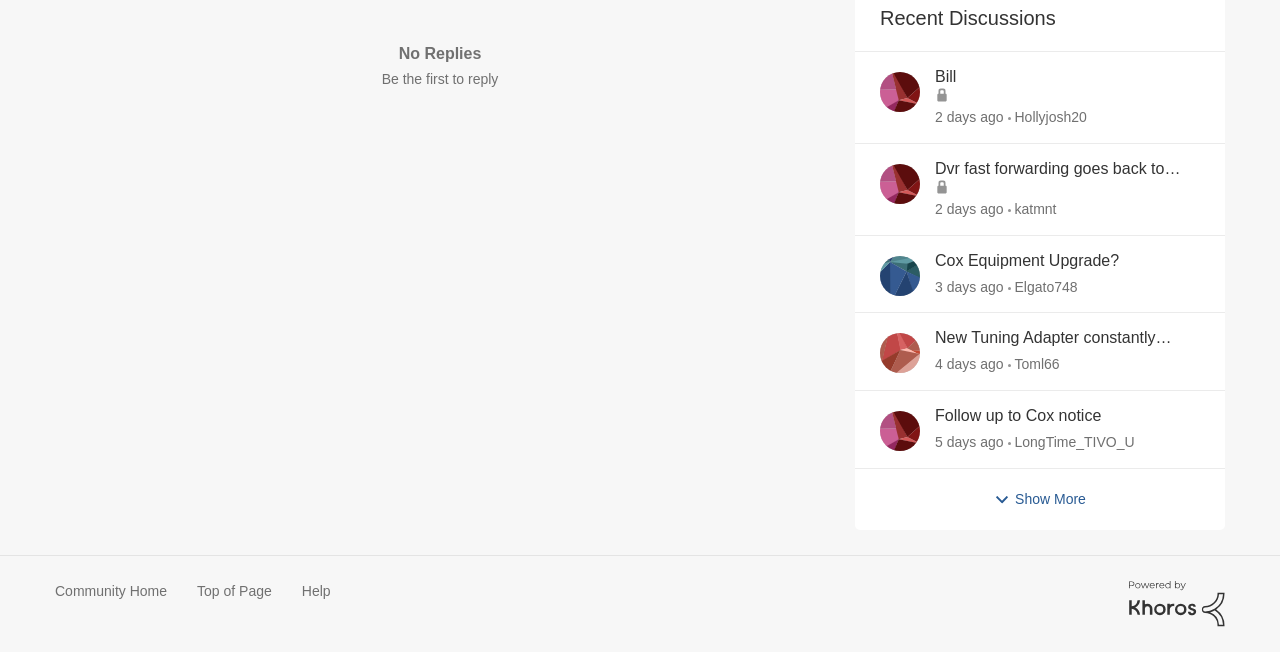Bounding box coordinates are given in the format (top-left x, top-left y, bottom-right x, bottom-right y). All values should be floating point numbers between 0 and 1. Provide the bounding box coordinate for the UI element described as: Follow up to Cox notice

[0.73, 0.623, 0.86, 0.655]